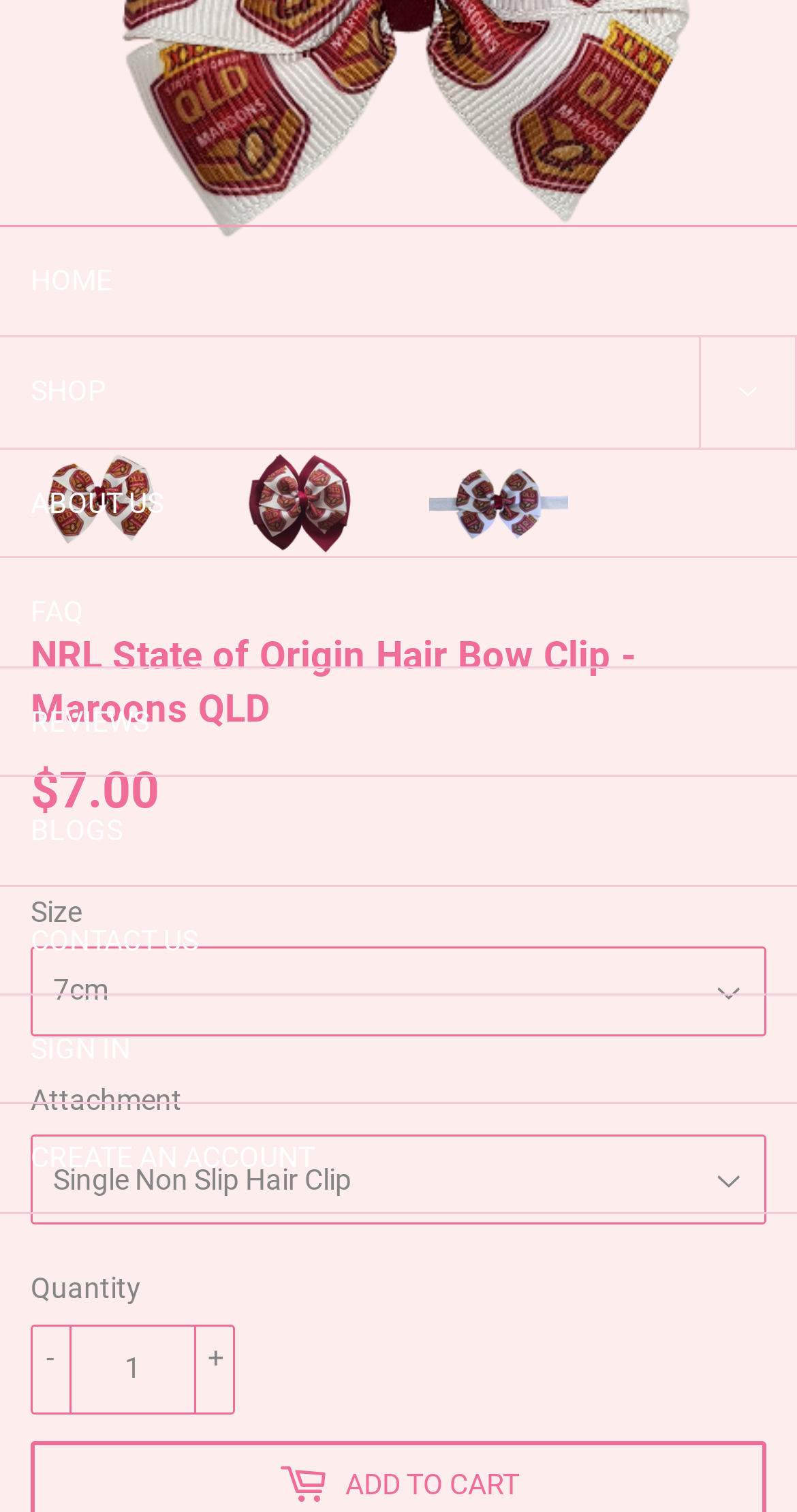Using the information in the image, give a detailed answer to the following question: How many images are related to NRL State of Origin Hair Bow Clip products?

I found three image elements with similar descriptions and bounding box coordinates, indicating they are related to the same product.